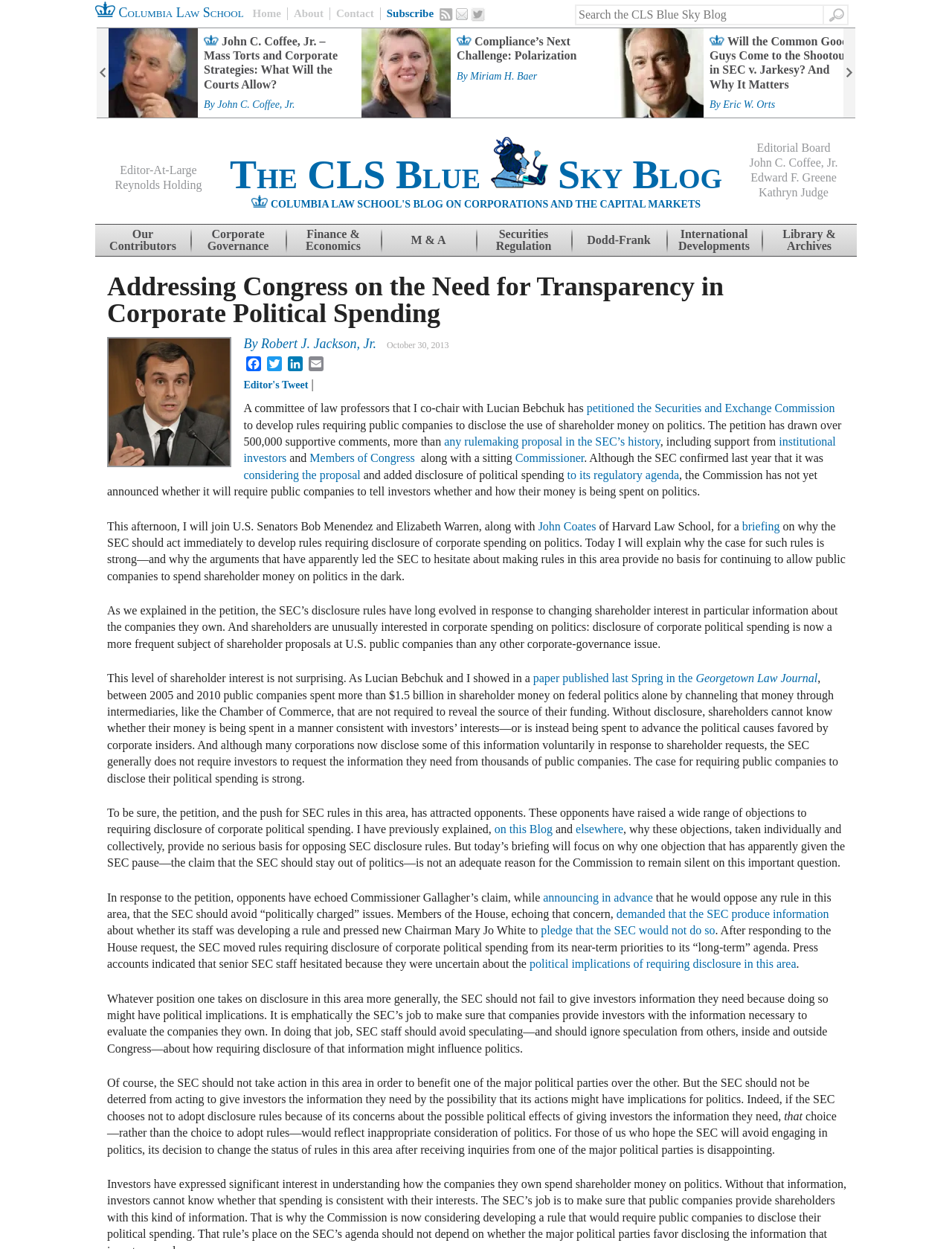Identify the bounding box coordinates of the region I need to click to complete this instruction: "Read the article by Robert J. Jackson, Jr.".

[0.274, 0.269, 0.395, 0.281]